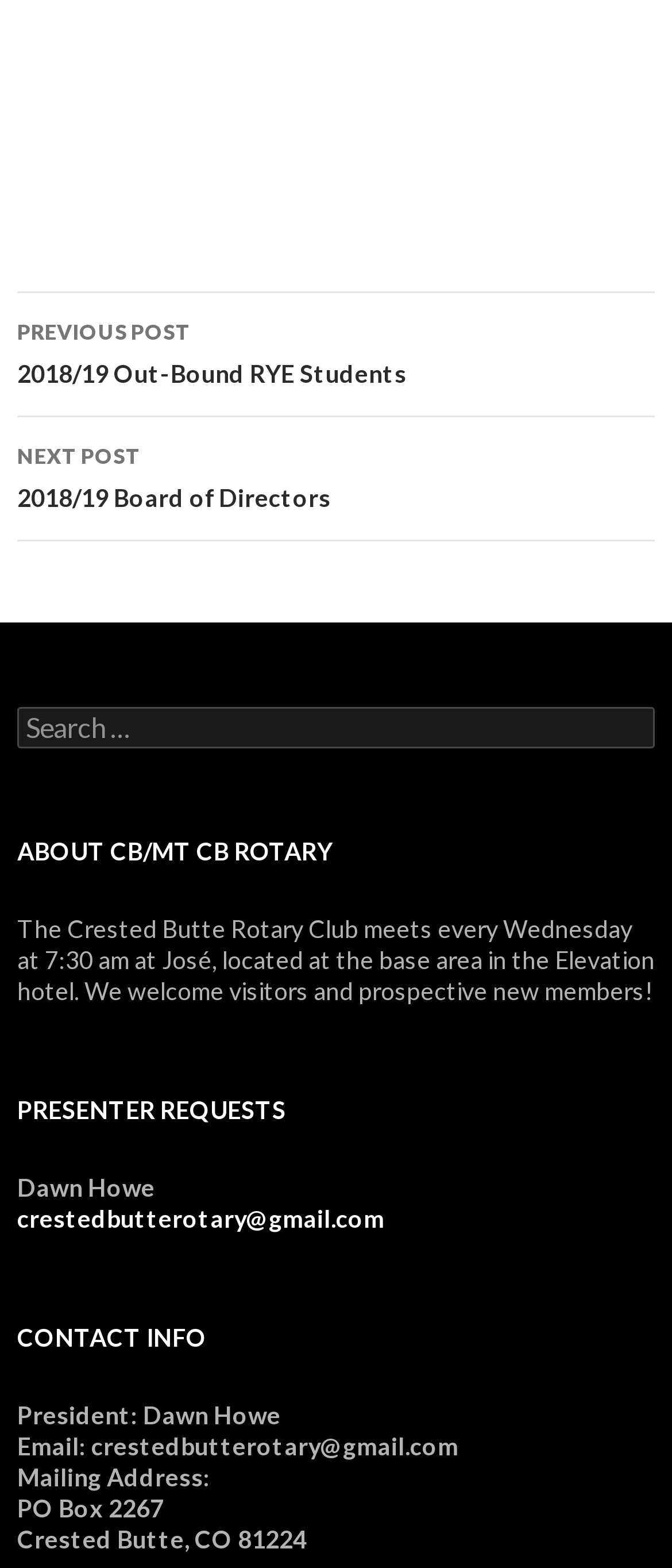Identify the bounding box for the element characterized by the following description: "Next Post2018/19 Board of Directors".

[0.026, 0.267, 0.974, 0.346]